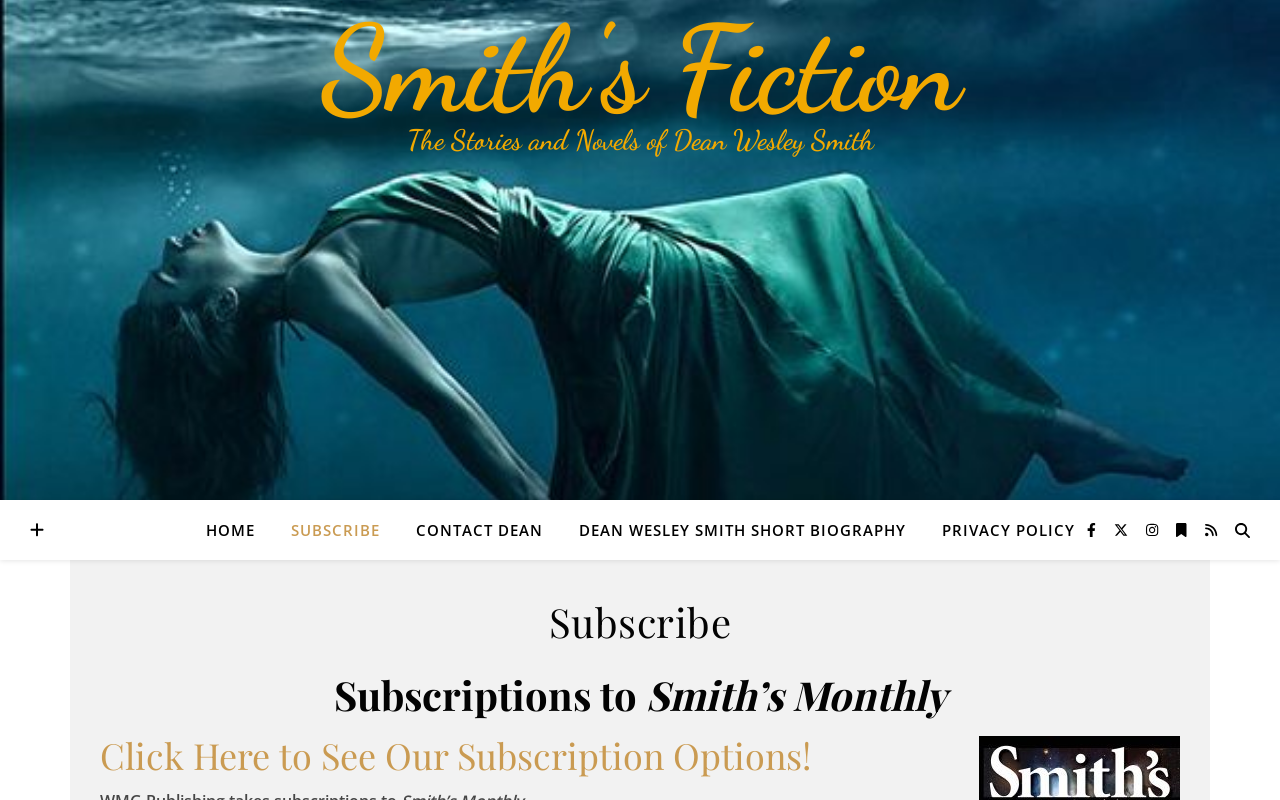Identify the bounding box of the UI component described as: "Dean Wesley Smith Short Biography".

[0.439, 0.625, 0.72, 0.7]